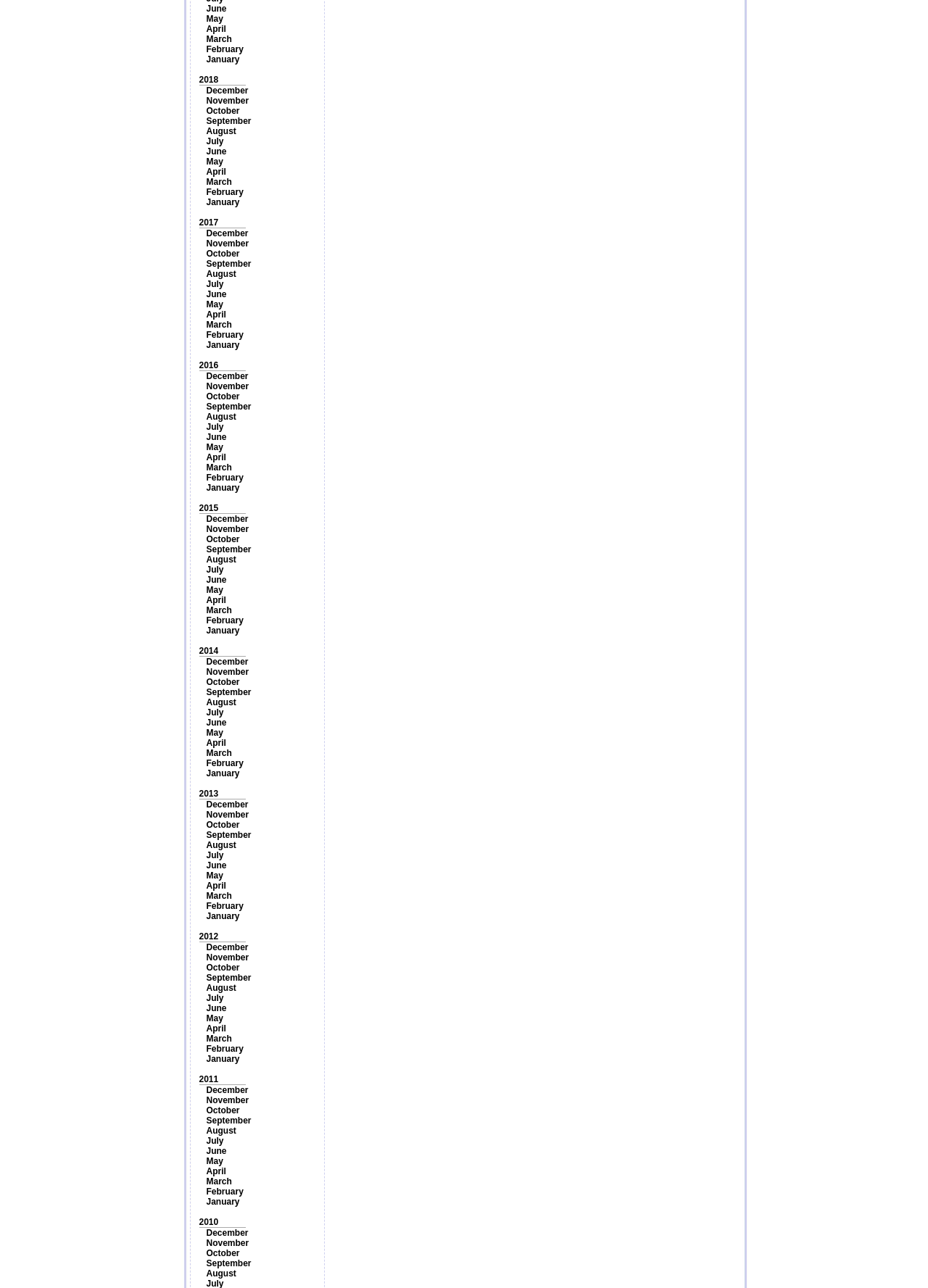Can you show the bounding box coordinates of the region to click on to complete the task described in the instruction: "Go to December"?

[0.222, 0.066, 0.268, 0.074]